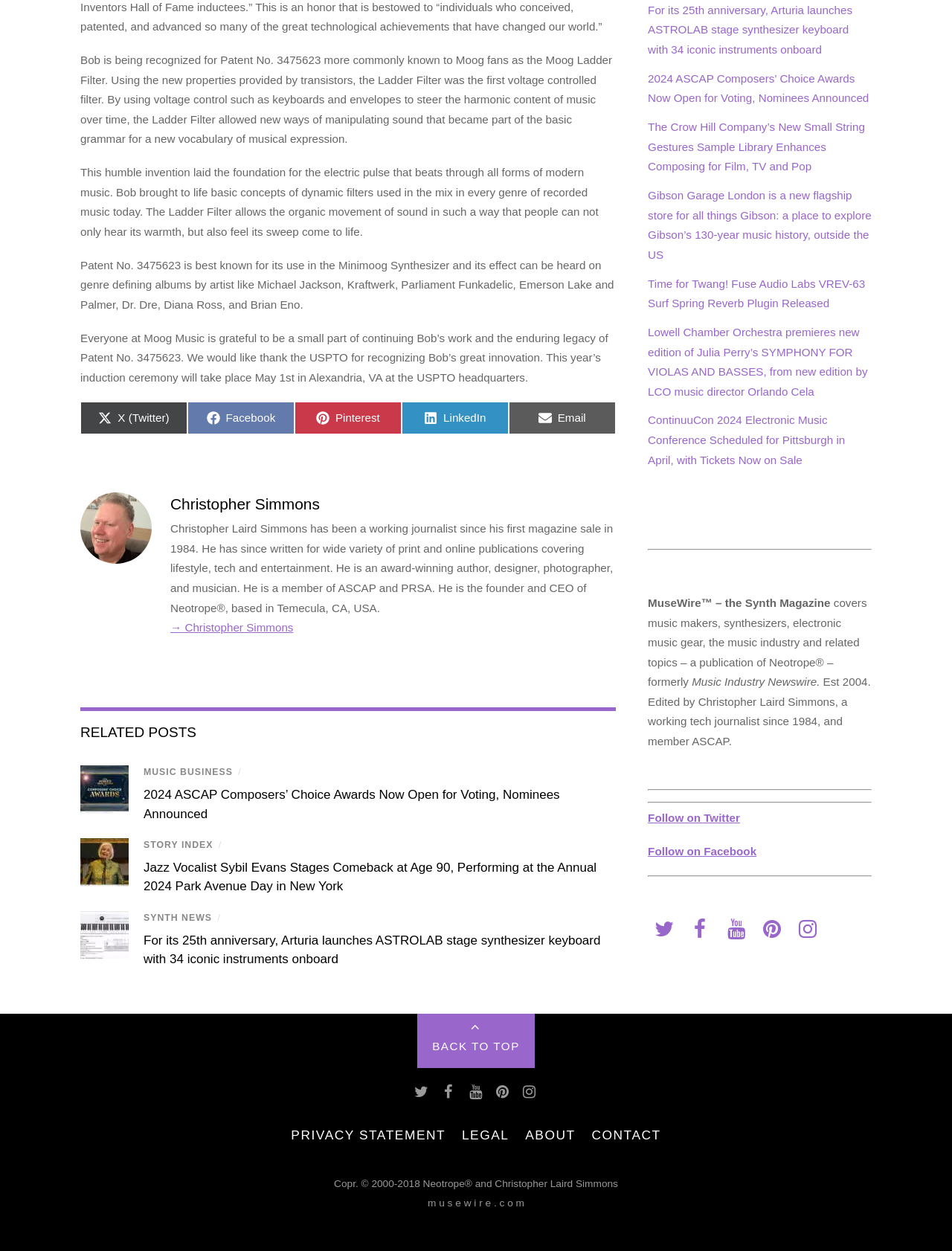Specify the bounding box coordinates of the area to click in order to execute this command: 'Share on Twitter'. The coordinates should consist of four float numbers ranging from 0 to 1, and should be formatted as [left, top, right, bottom].

[0.084, 0.321, 0.197, 0.347]